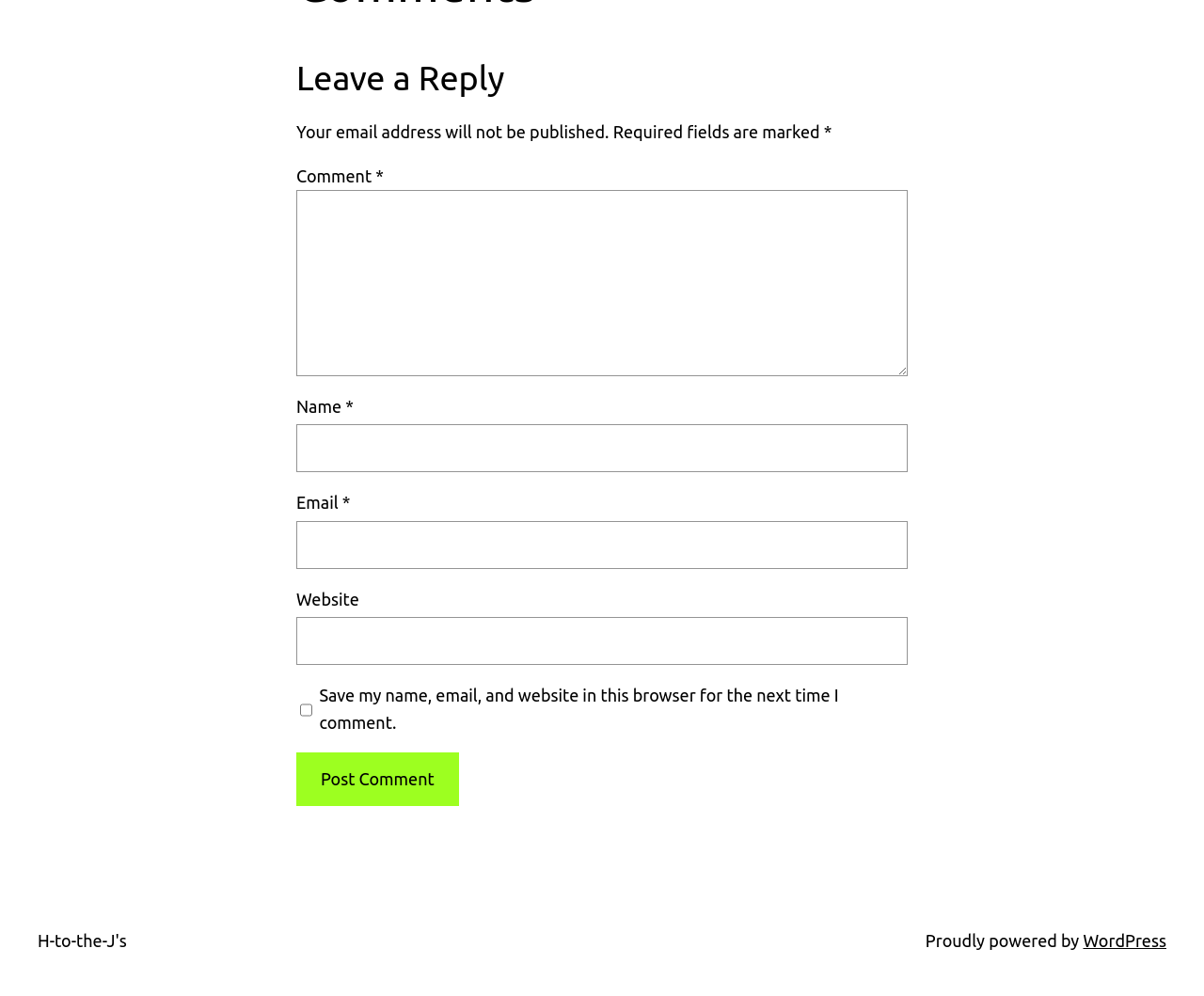Using the description "parent_node: Email * aria-describedby="email-notes" name="email"", predict the bounding box of the relevant HTML element.

[0.246, 0.523, 0.754, 0.571]